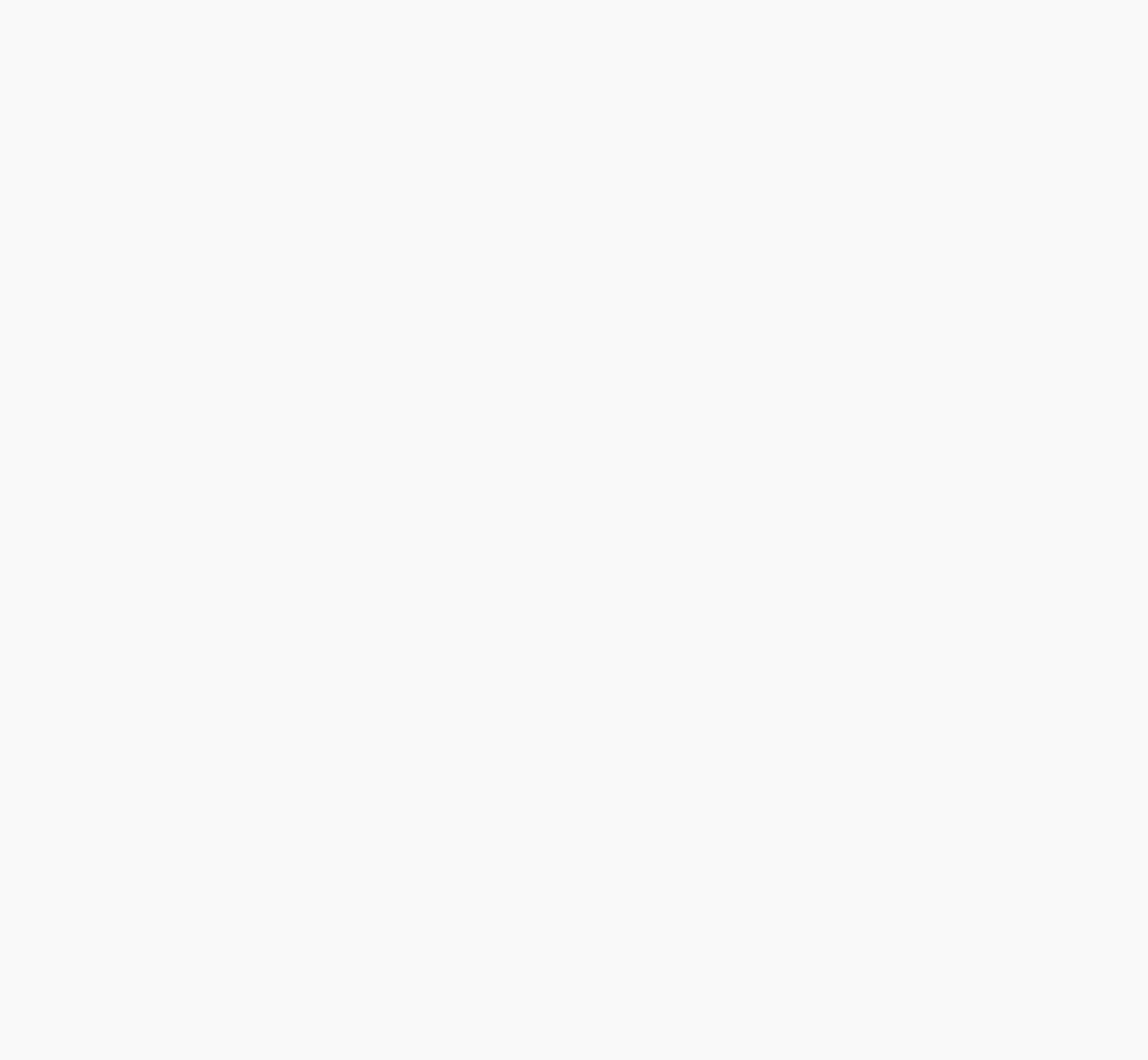What is the name of the holiday cottage?
Give a one-word or short phrase answer based on the image.

Meadow Cottage